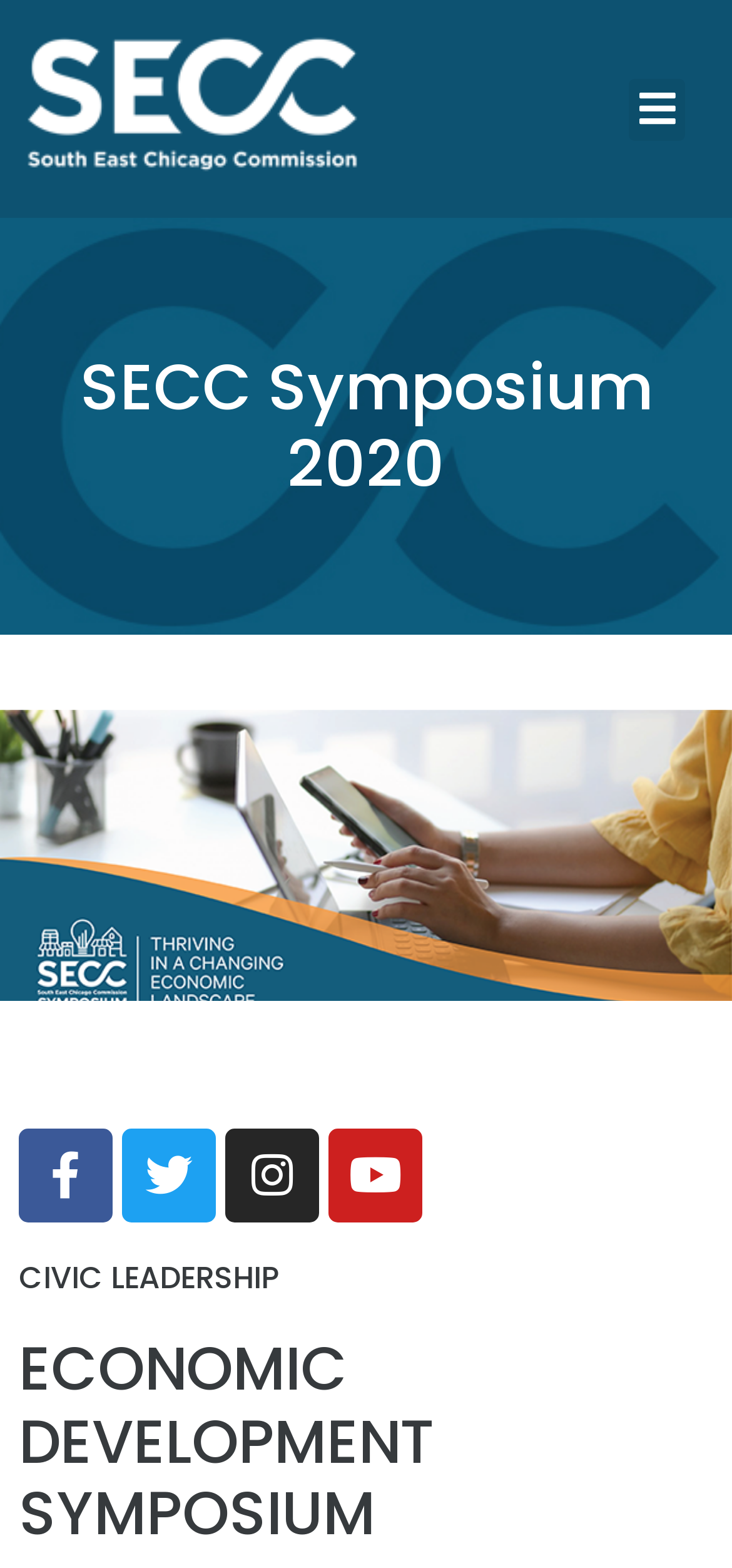Carefully observe the image and respond to the question with a detailed answer:
What is the theme of the symposium?

The answer can be found by looking at the two headings 'CIVIC LEADERSHIP' and 'ECONOMIC DEVELOPMENT SYMPOSIUM' which are placed below the main heading, suggesting that these are the themes of the symposium.